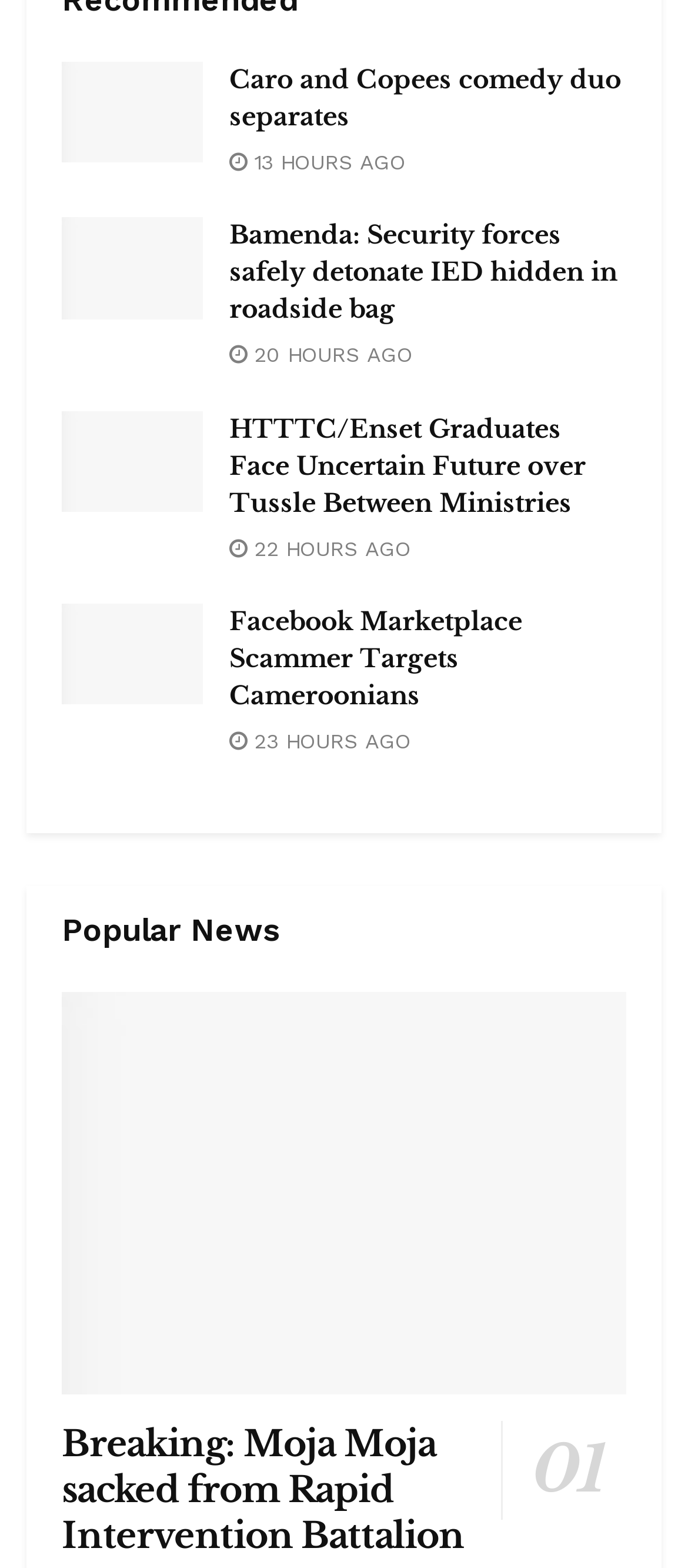Please identify the bounding box coordinates of the element's region that needs to be clicked to fulfill the following instruction: "Read Breaking: Moja Moja sacked from Rapid Intervention Battalion". The bounding box coordinates should consist of four float numbers between 0 and 1, i.e., [left, top, right, bottom].

[0.09, 0.656, 0.91, 0.914]